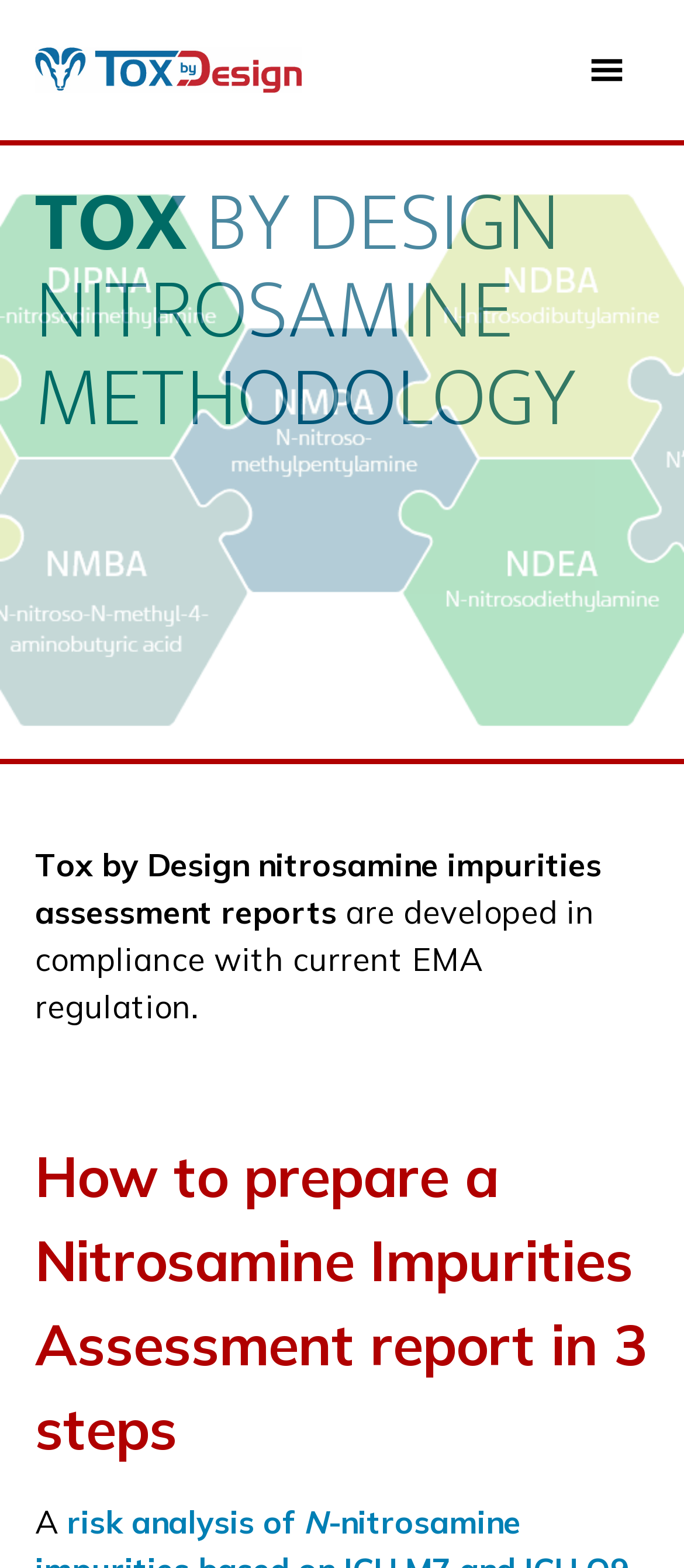What is the visual element above the 'TOX BY DESIGN NITROSAMINE METHODOLOGY' heading?
Respond to the question with a single word or phrase according to the image.

Image